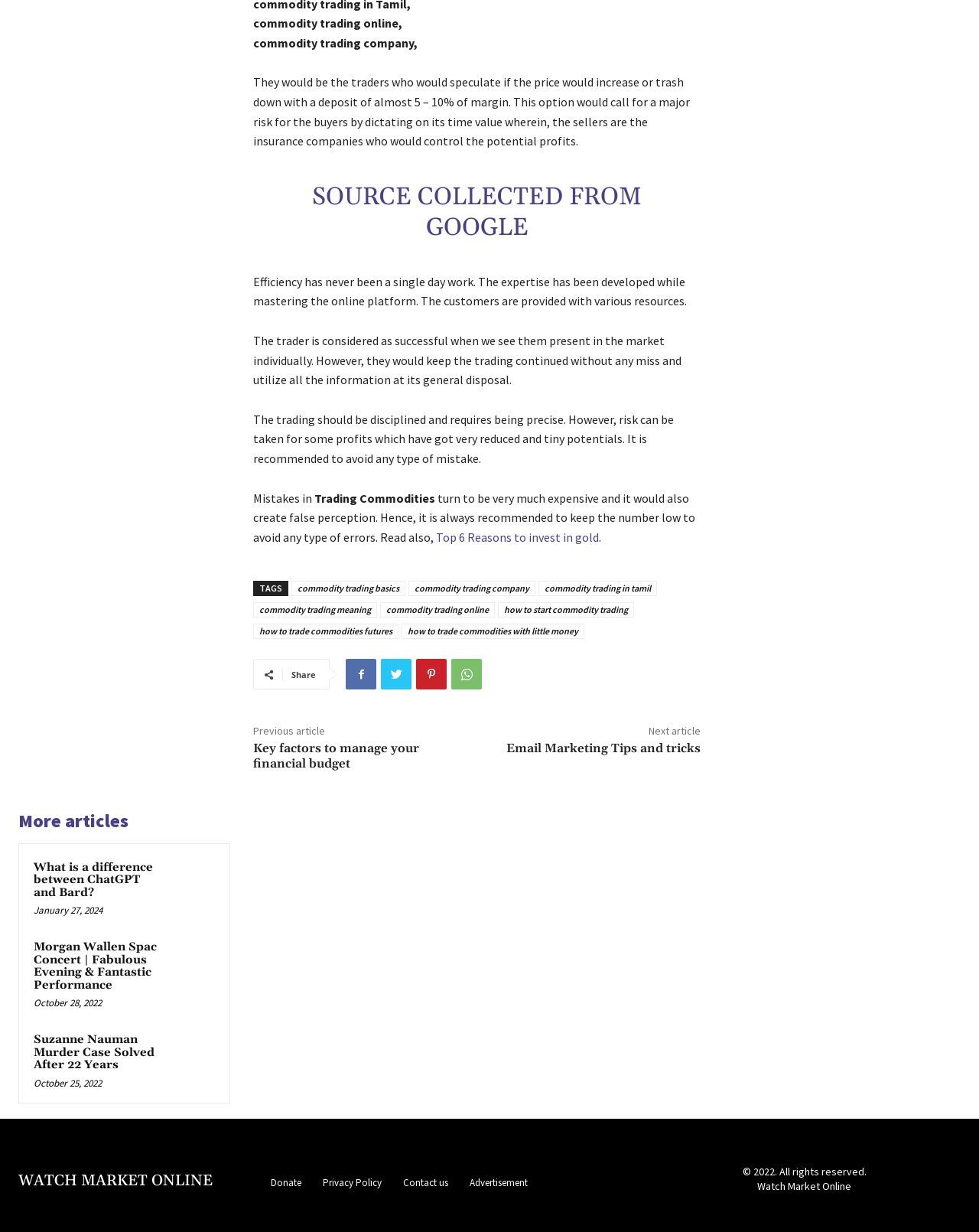Identify the bounding box coordinates for the element that needs to be clicked to fulfill this instruction: "Share the article". Provide the coordinates in the format of four float numbers between 0 and 1: [left, top, right, bottom].

[0.298, 0.543, 0.323, 0.552]